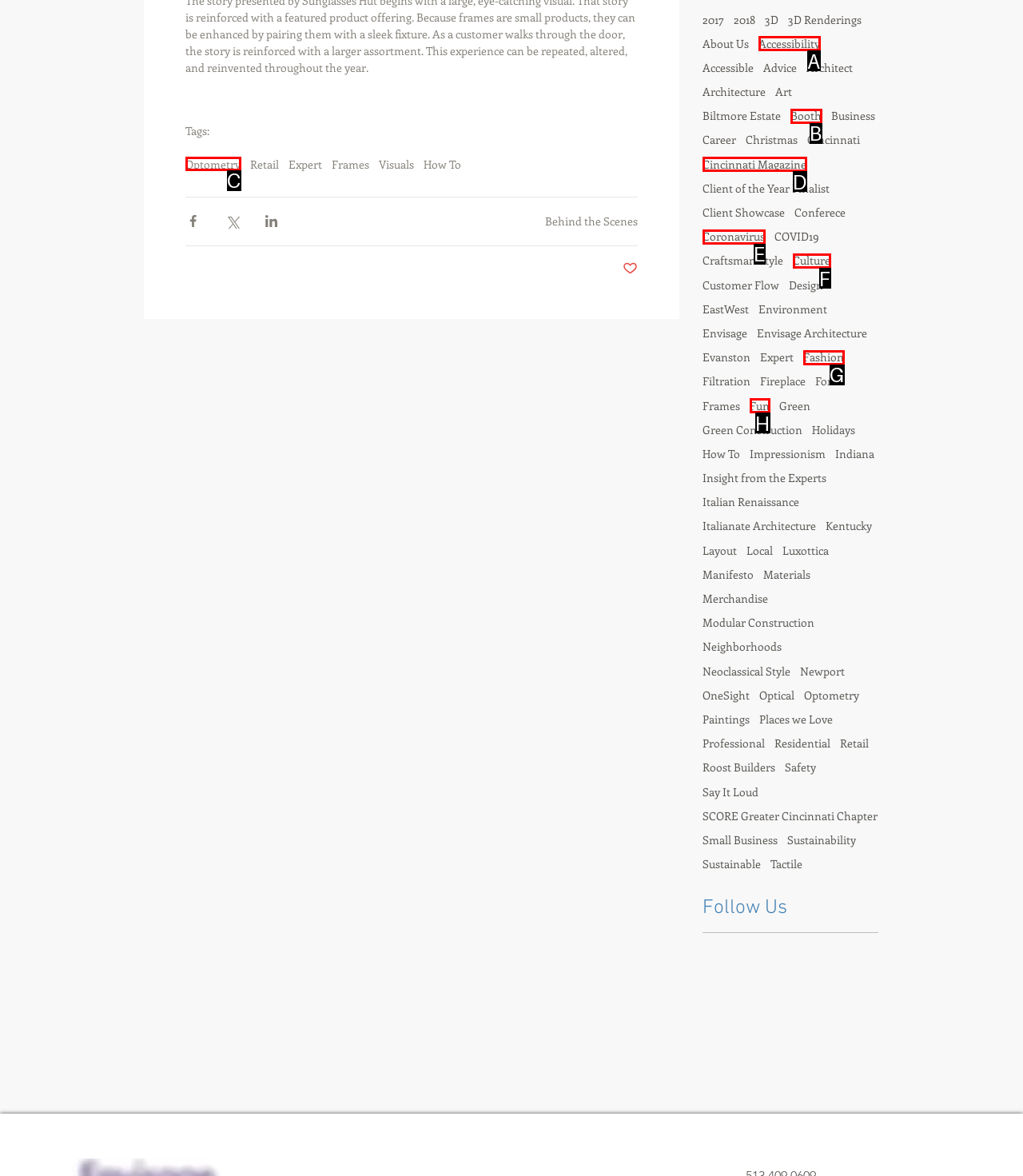Determine which HTML element best fits the description: Booth
Answer directly with the letter of the matching option from the available choices.

B